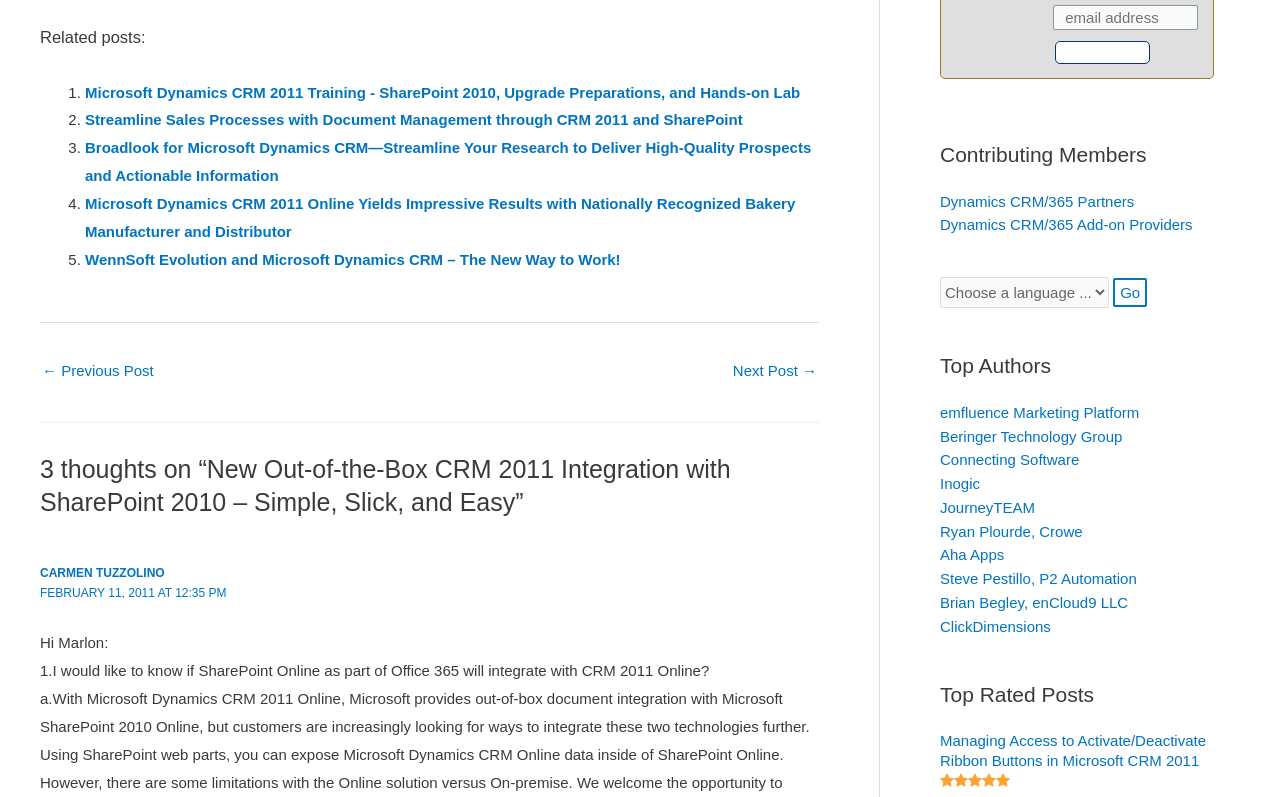Locate the UI element described by Dynamics CRM/365 Partners and provide its bounding box coordinates. Use the format (top-left x, top-left y, bottom-right x, bottom-right y) with all values as floating point numbers between 0 and 1.

[0.734, 0.242, 0.886, 0.263]